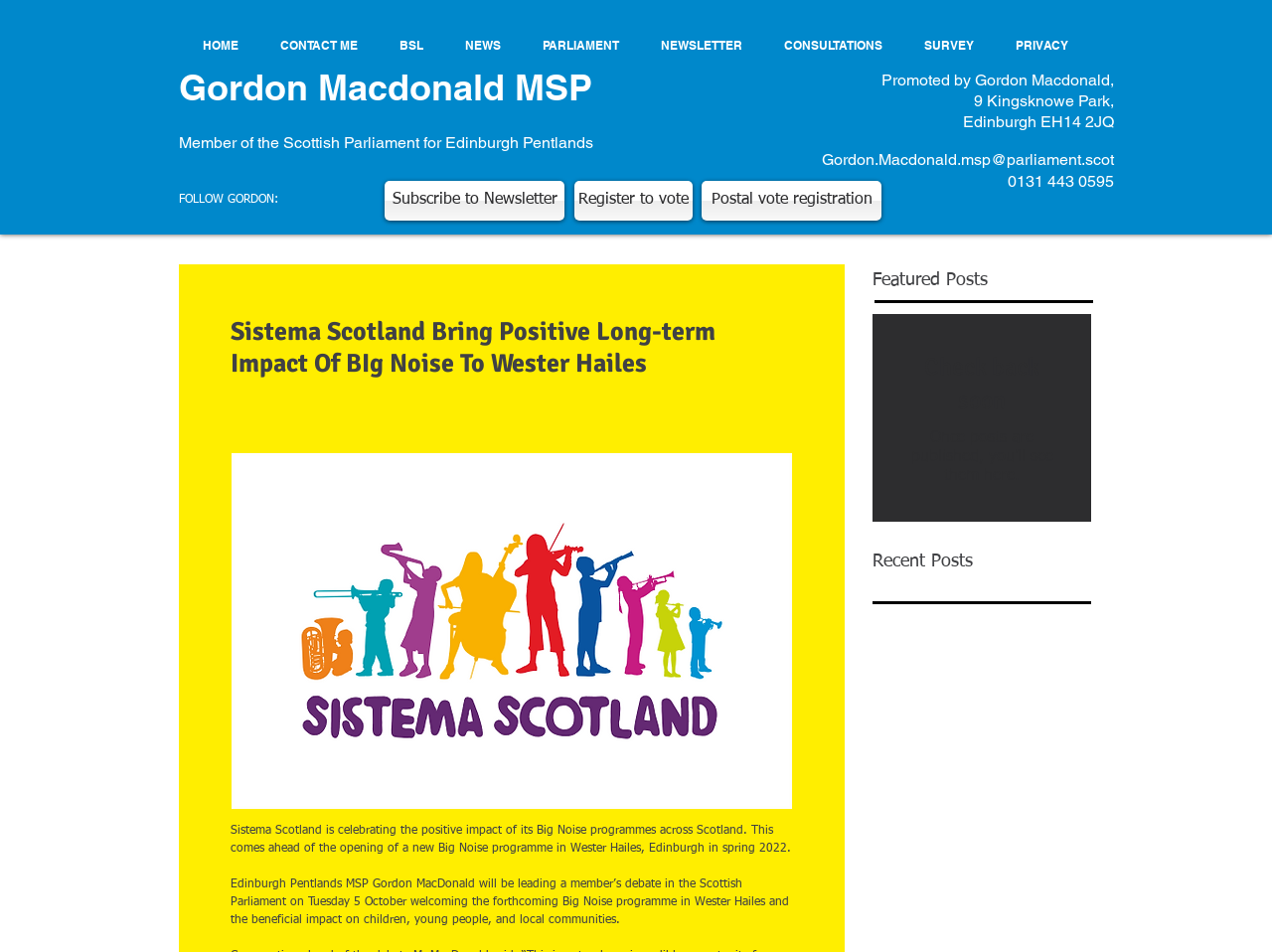Identify the bounding box coordinates of the element to click to follow this instruction: 'Register to vote'. Ensure the coordinates are four float values between 0 and 1, provided as [left, top, right, bottom].

[0.452, 0.19, 0.545, 0.232]